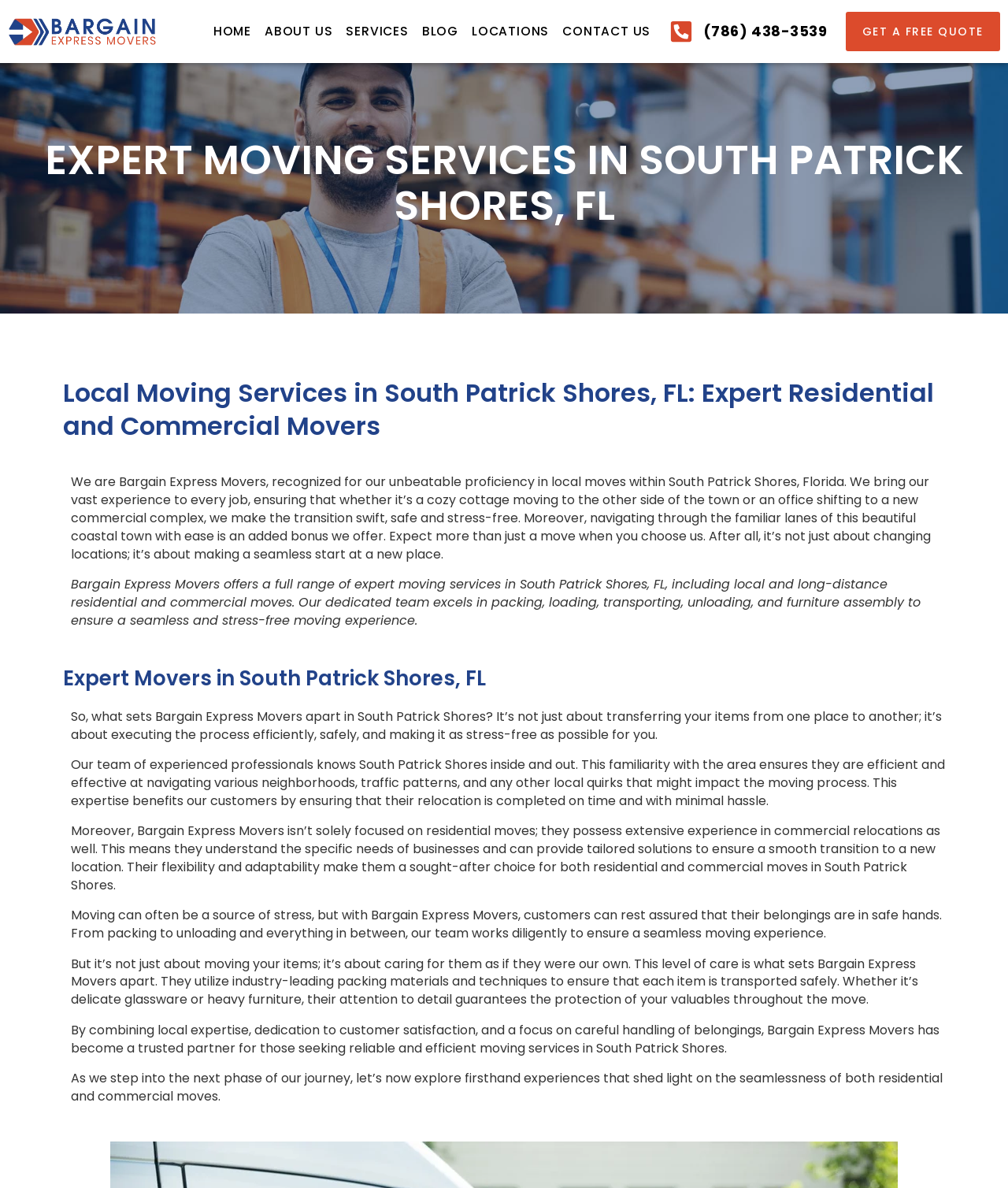Determine the coordinates of the bounding box for the clickable area needed to execute this instruction: "Call the phone number".

[0.664, 0.017, 0.821, 0.036]